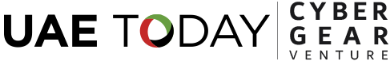Please respond to the question with a concise word or phrase:
What colors are used in the stylized circular icon?

Red, green, black, and white